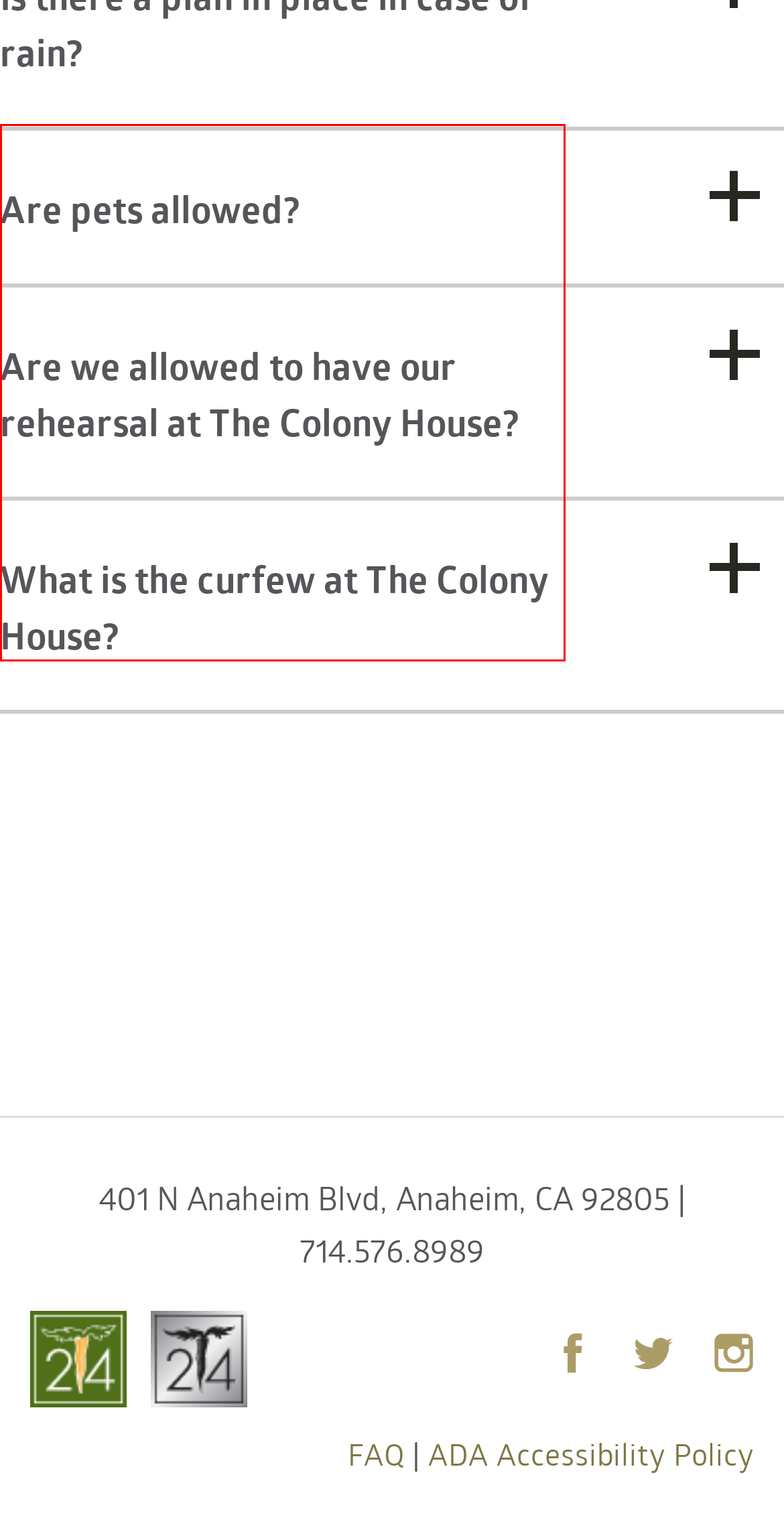You are provided with a screenshot of a webpage that includes a red bounding box. Extract and generate the text content found within the red bounding box.

Although we do live in sunny Southern California, it does rain every once and a while. If there happens to be rain in the forecast, we will utilize the loft and lobby. This works very well! Because of the curved shape of the patio and permanent market lighting, we refrain from tenting.